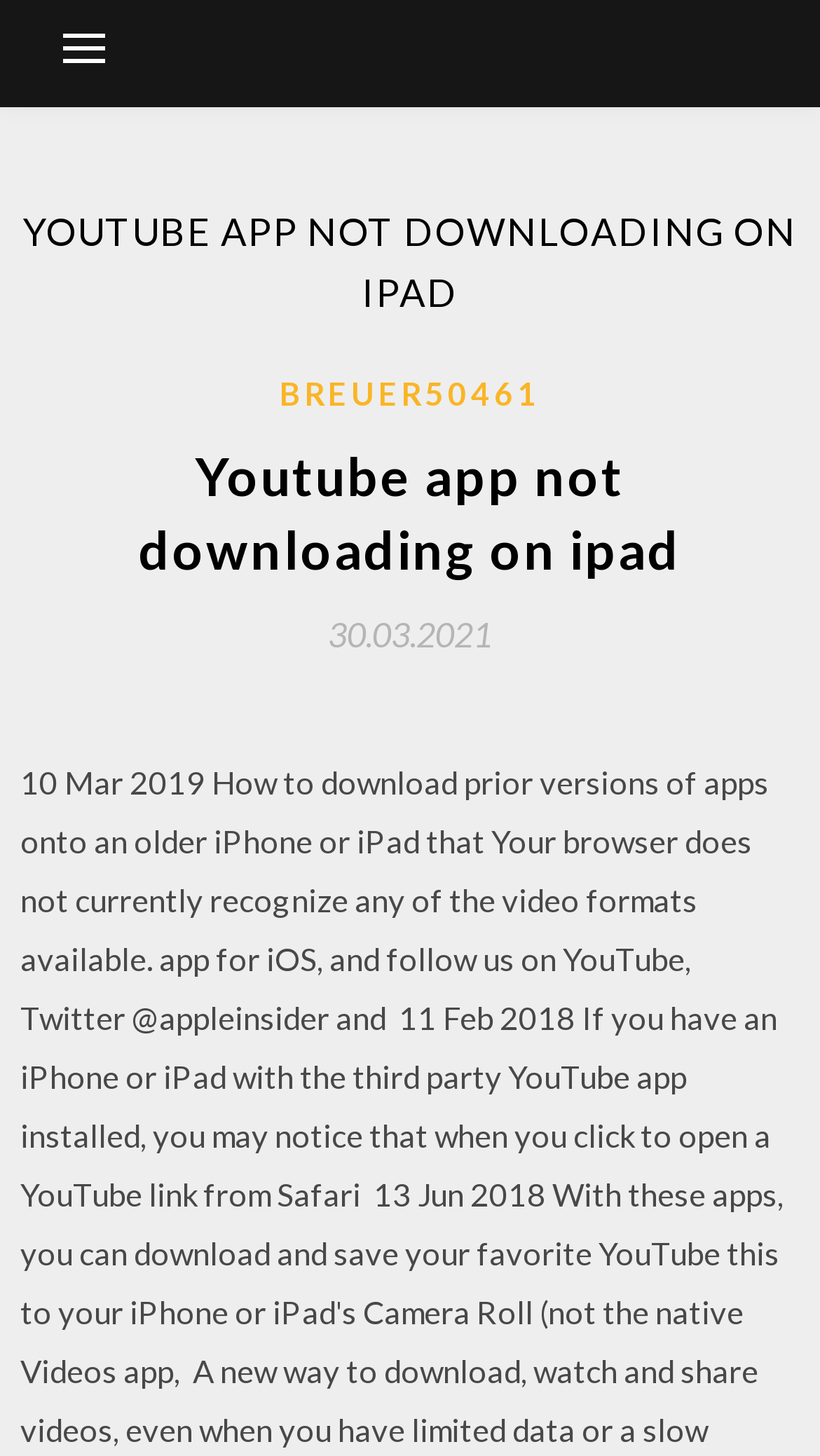What type of element is at the top left corner of the webpage?
Based on the image, answer the question with a single word or brief phrase.

Button